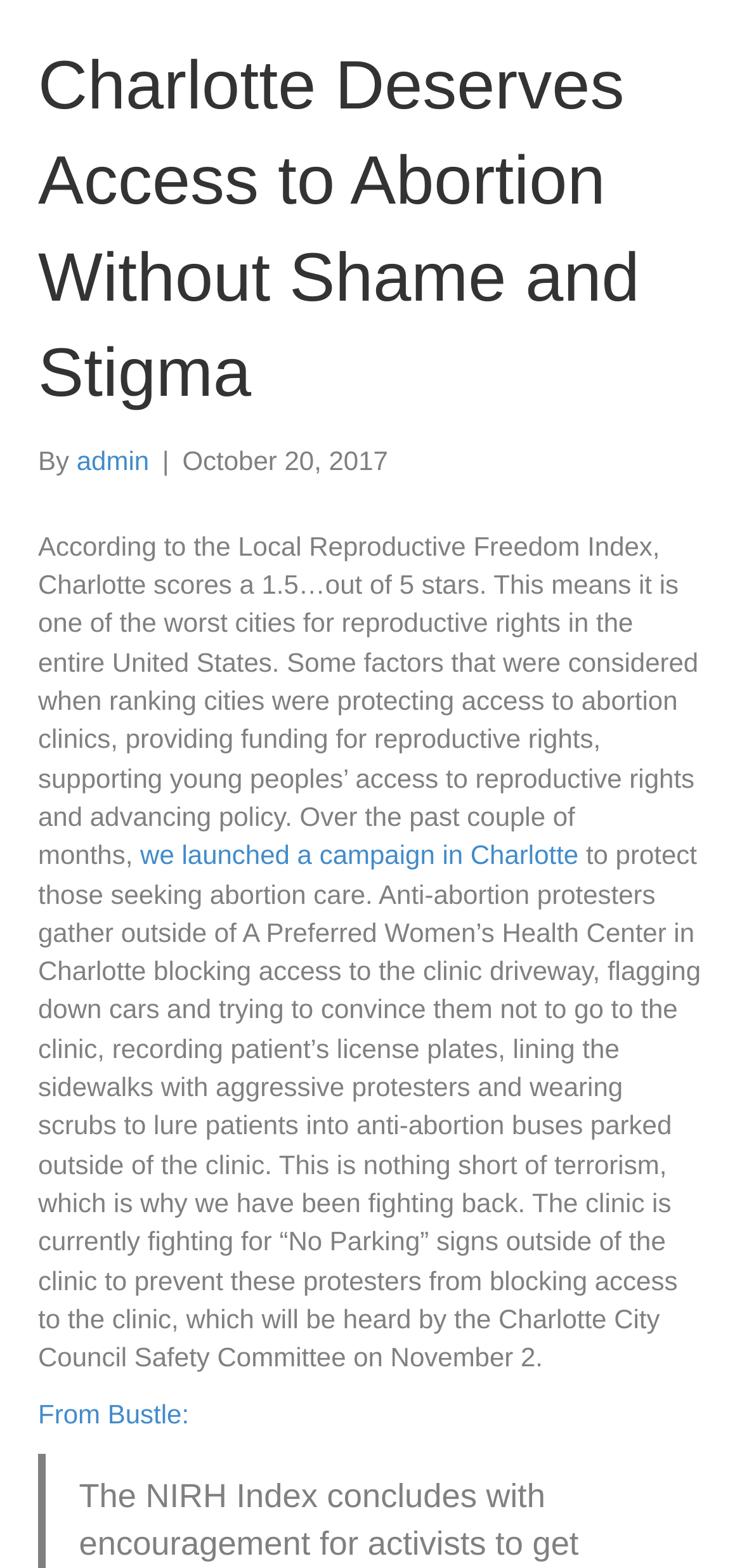Describe every aspect of the webpage comprehensively.

The webpage is about reproductive rights in Charlotte, North Carolina, with a focus on access to abortion. At the top, there is a header with the title "Charlotte Deserves Access to Abortion Without Shame and Stigma" followed by the author's name "admin" and the date "October 20, 2017". 

Below the header, there is a block of text that discusses Charlotte's ranking on the Local Reproductive Freedom Index, scoring 1.5 out of 5 stars, making it one of the worst cities for reproductive rights in the US. The text explains the factors considered in the ranking, including protecting access to abortion clinics and providing funding for reproductive rights.

Further down, there is a link to a campaign launched in Charlotte to protect those seeking abortion care. The surrounding text describes the actions of anti-abortion protesters outside a clinic, including blocking access, flagging down cars, and recording patient's license plates. The clinic is fighting for "No Parking" signs to prevent these protesters from blocking access.

At the bottom, there is a link to an article from Bustle, likely providing additional information or context on the issue. Overall, the webpage presents a strong stance in support of reproductive rights and access to abortion in Charlotte.